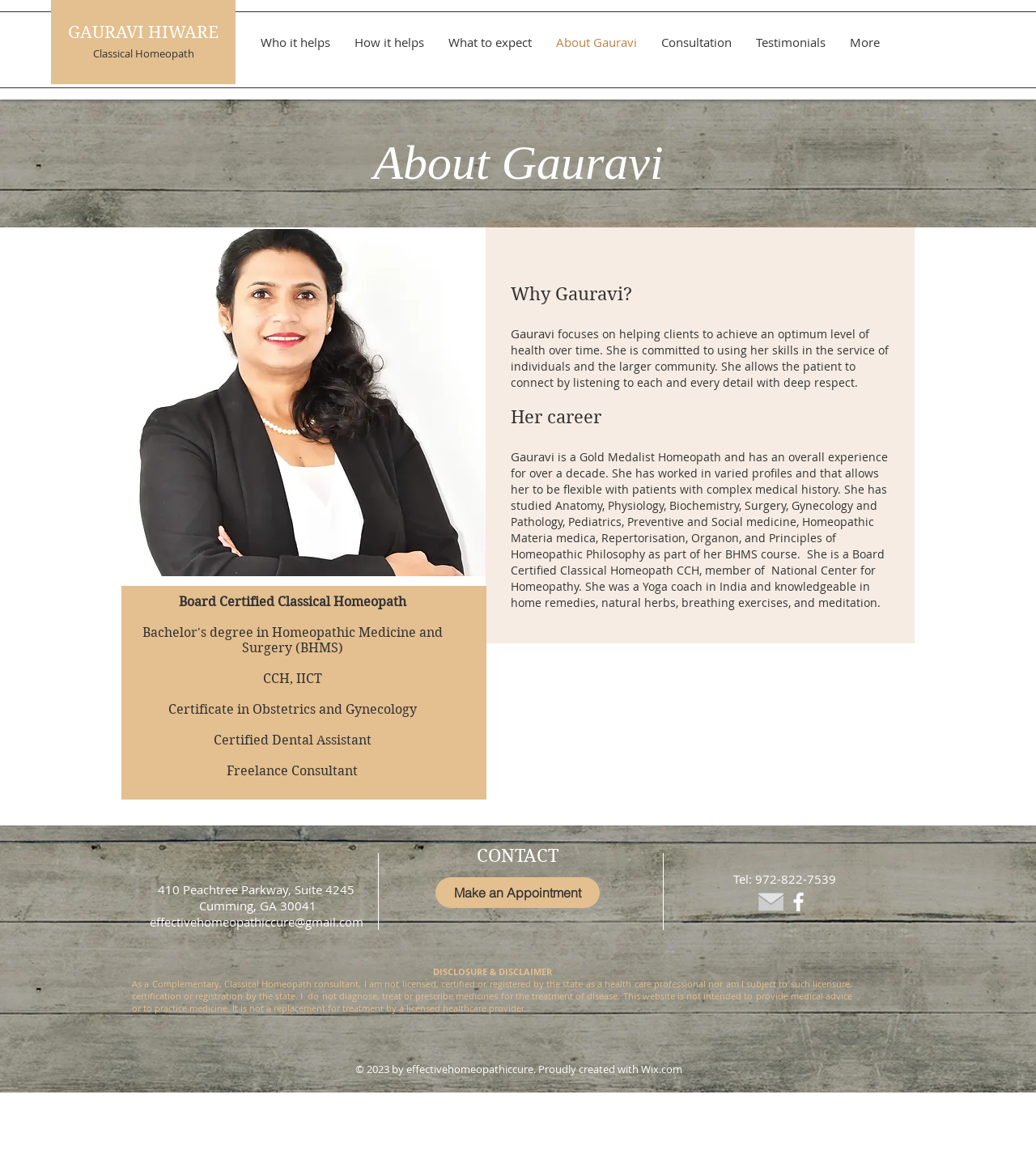Please find the bounding box coordinates (top-left x, top-left y, bottom-right x, bottom-right y) in the screenshot for the UI element described as follows: Who it helps

[0.24, 0.026, 0.33, 0.047]